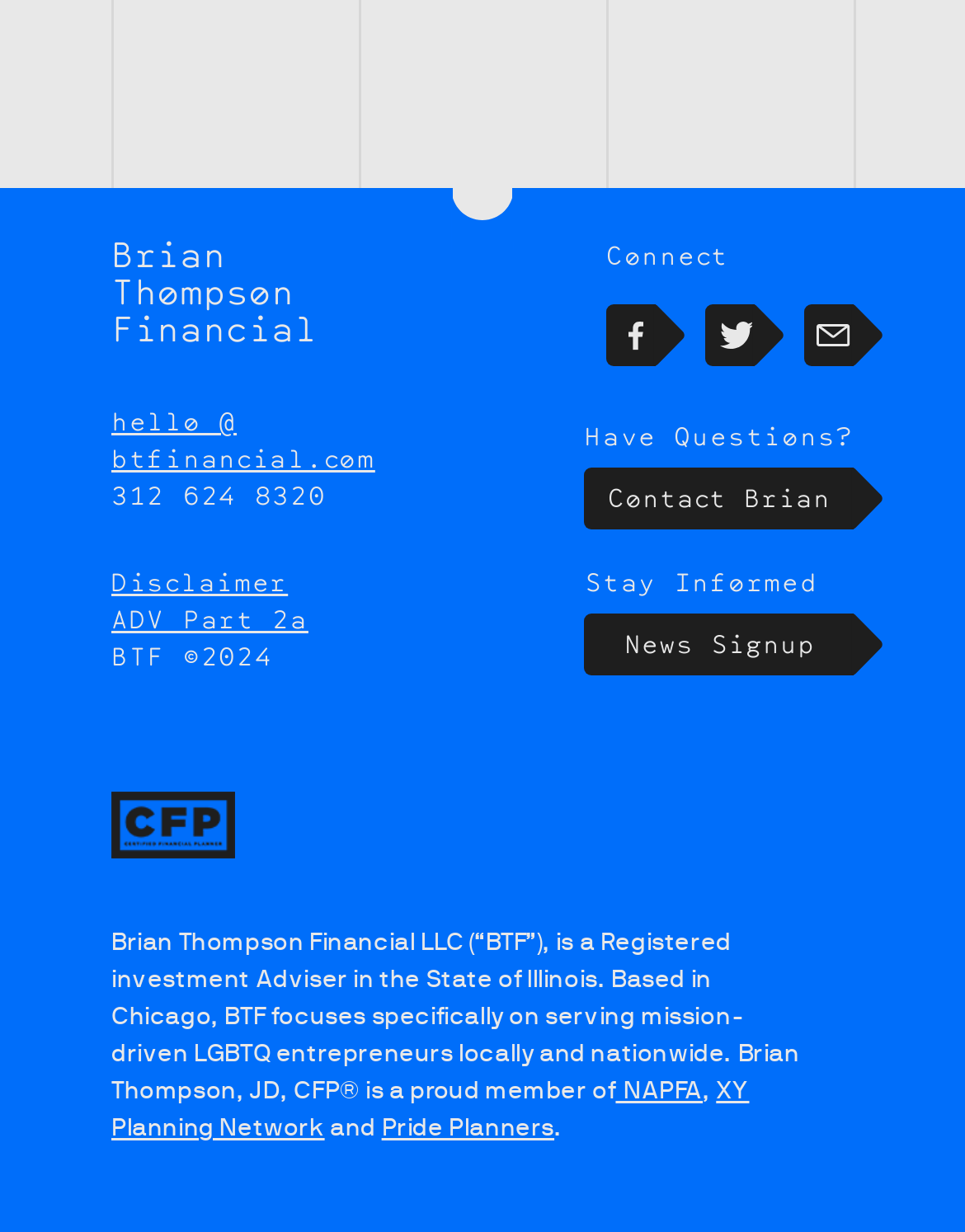Locate the bounding box coordinates of the clickable part needed for the task: "View anxiety related items".

None